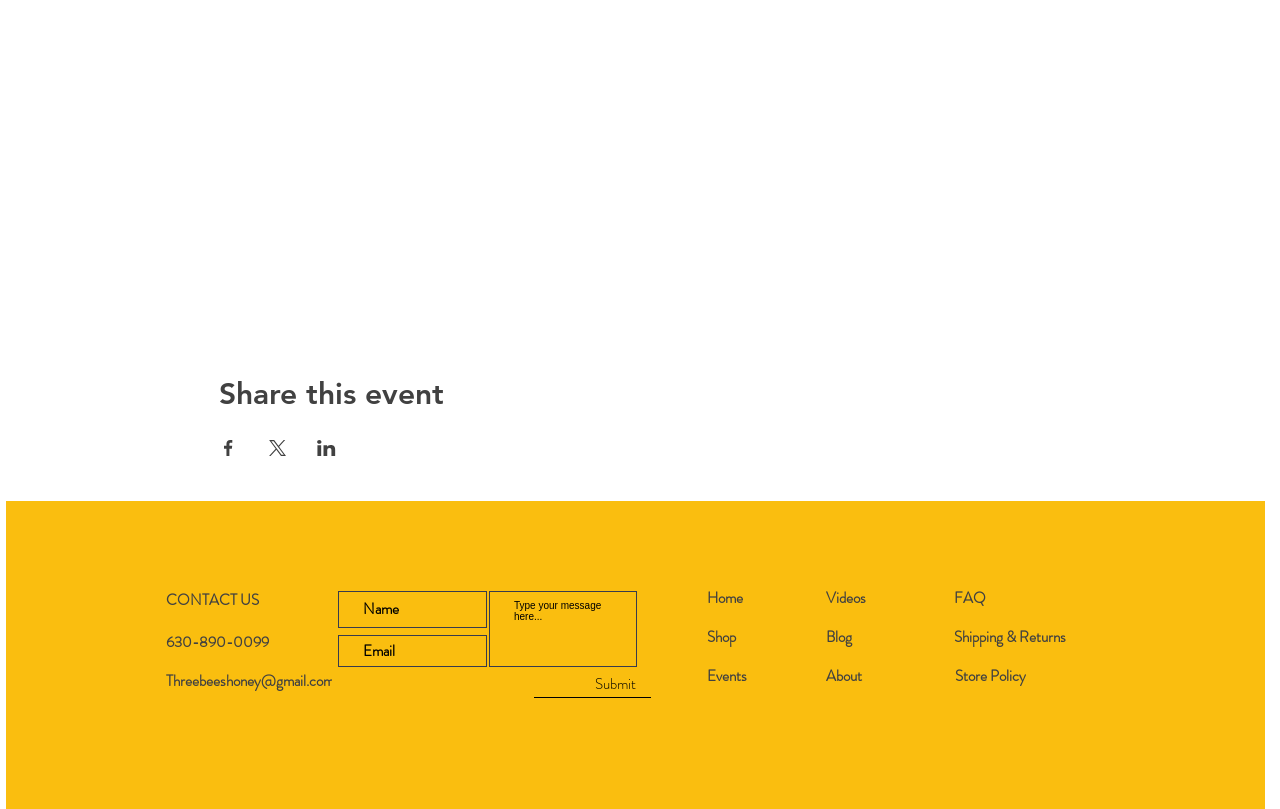Provide a one-word or brief phrase answer to the question:
What are the event hours?

10am to 5pm